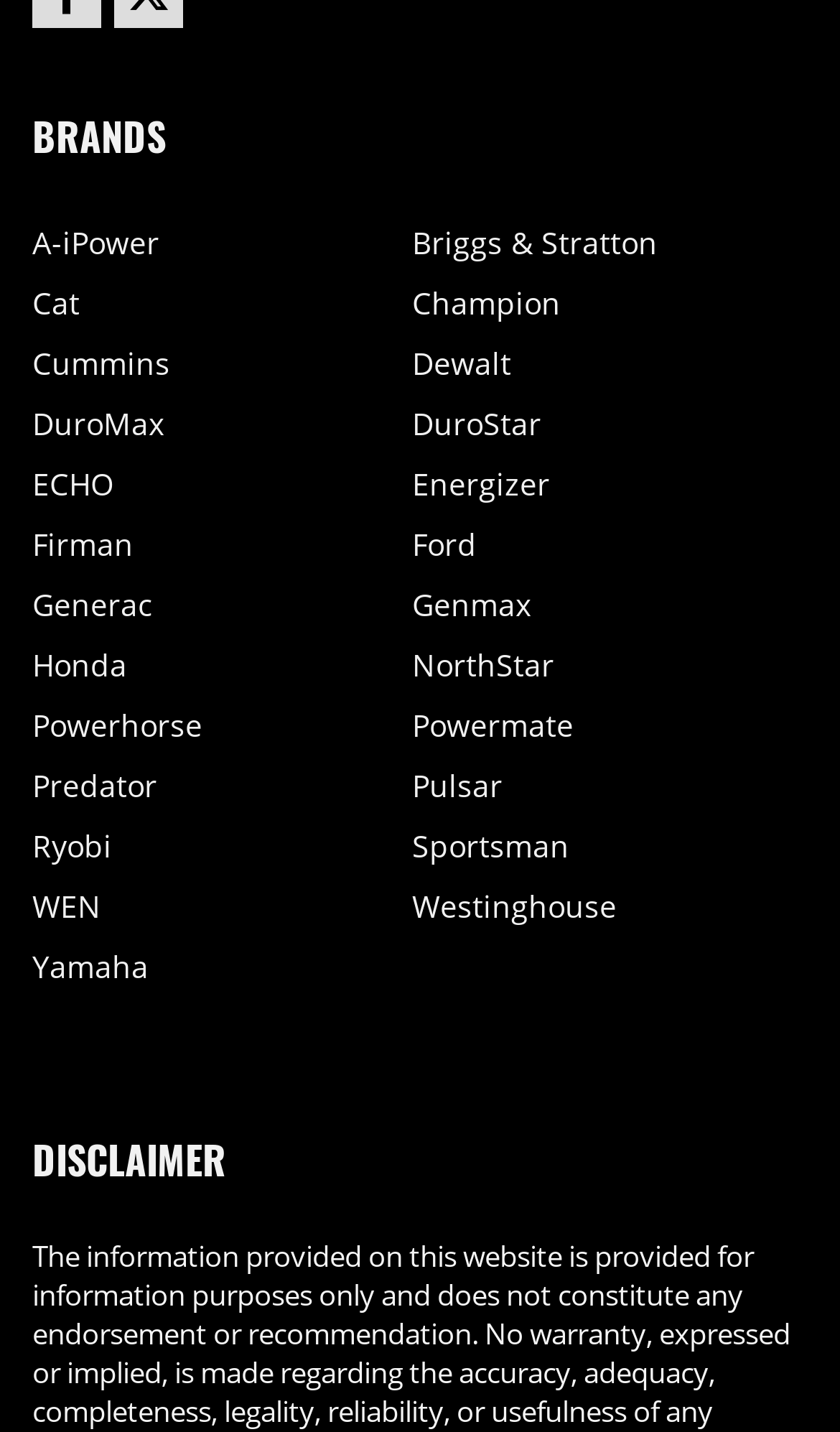Please determine the bounding box coordinates for the element with the description: "Westinghouse".

[0.491, 0.619, 0.734, 0.647]